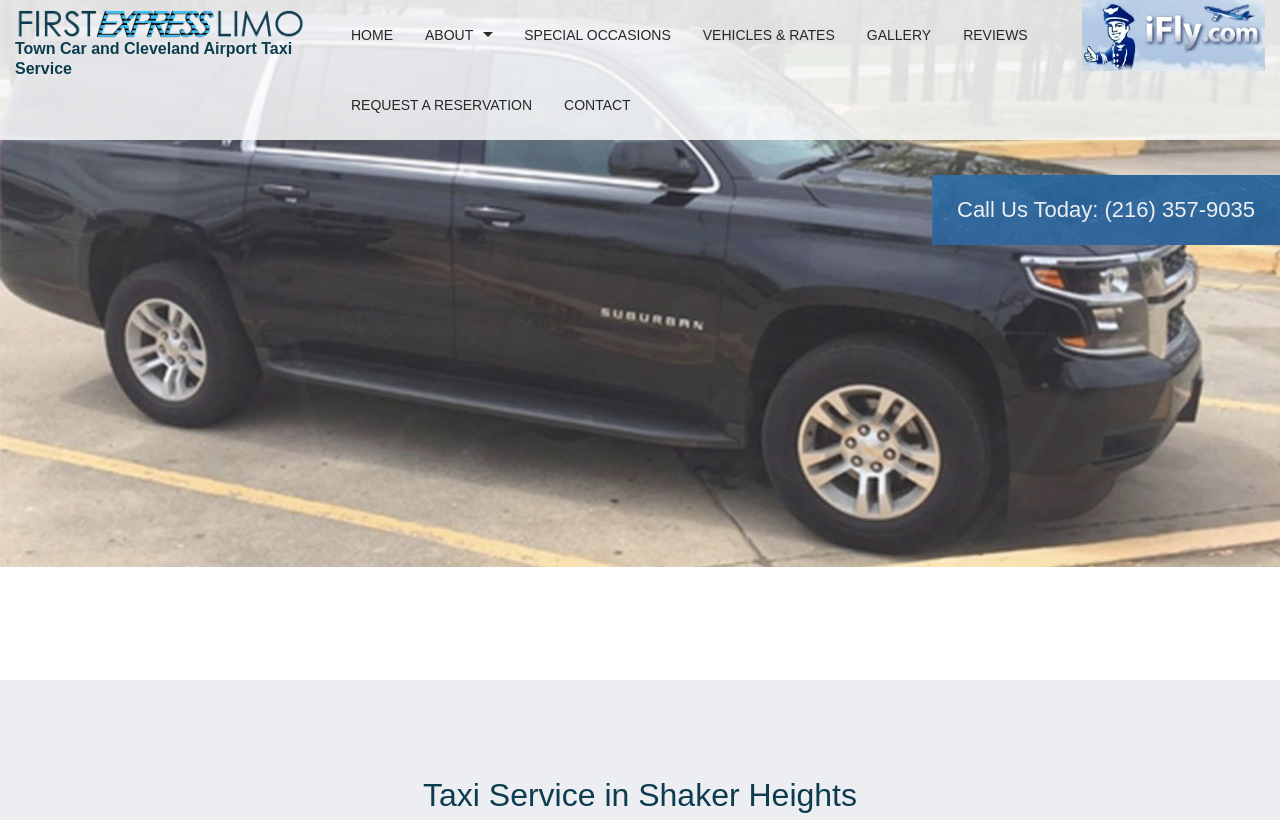What is the purpose of the 'REQUEST A RESERVATION' link?
Analyze the screenshot and provide a detailed answer to the question.

I inferred the purpose of the link by its text content 'REQUEST A RESERVATION', which suggests that it is used to book a taxi service.